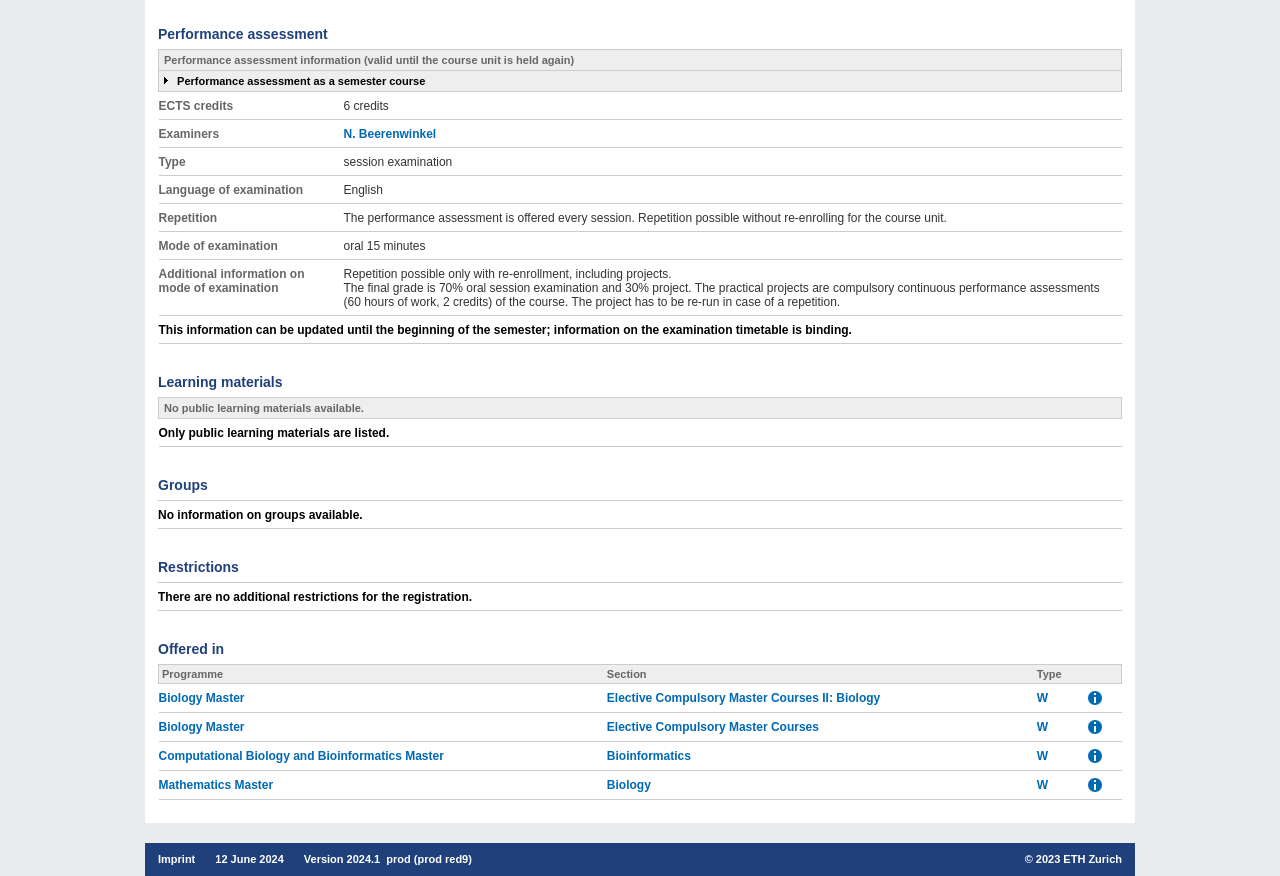Identify the bounding box coordinates of the region that should be clicked to execute the following instruction: "View learning materials".

[0.124, 0.454, 0.876, 0.478]